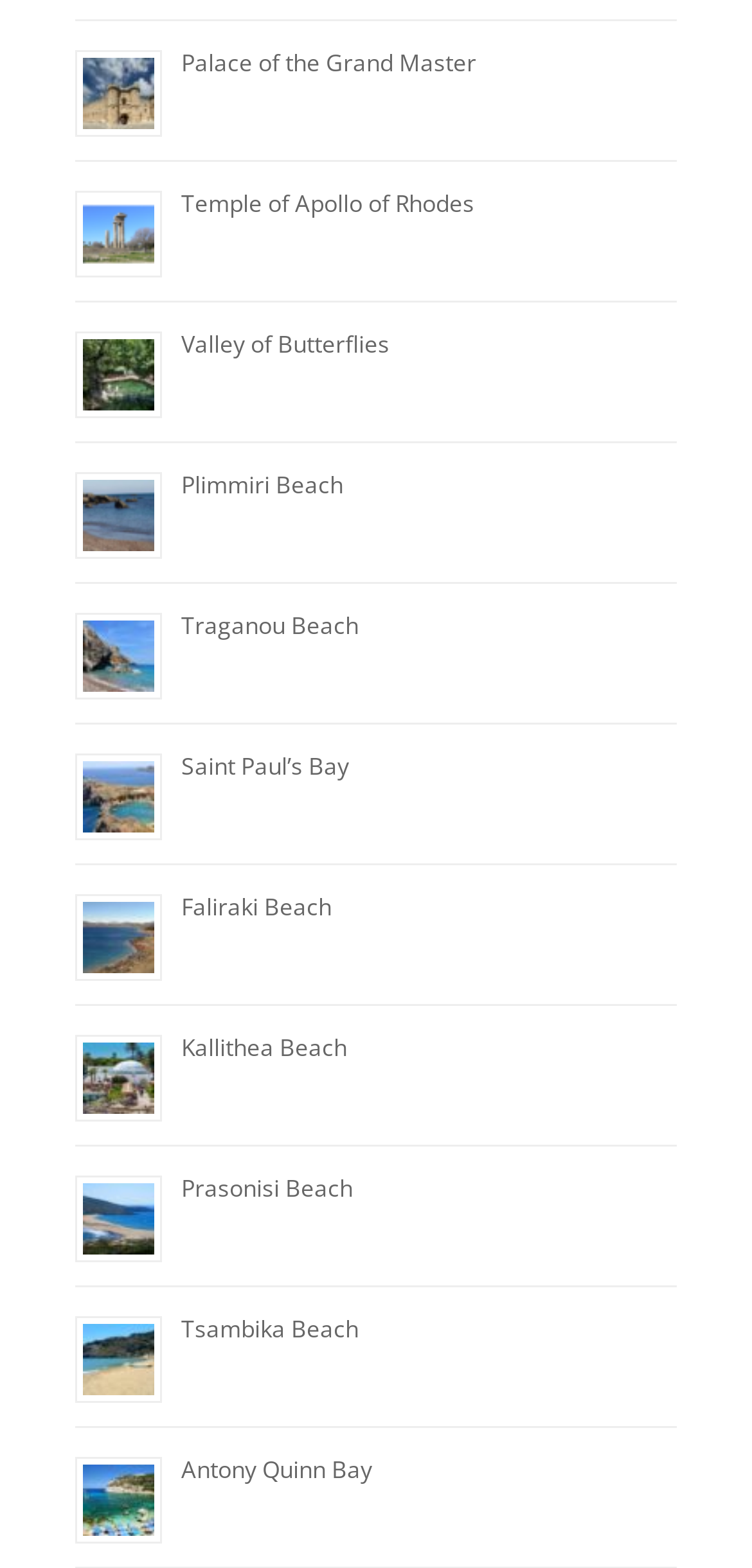Please locate the bounding box coordinates of the element that should be clicked to complete the given instruction: "Visit company website".

None